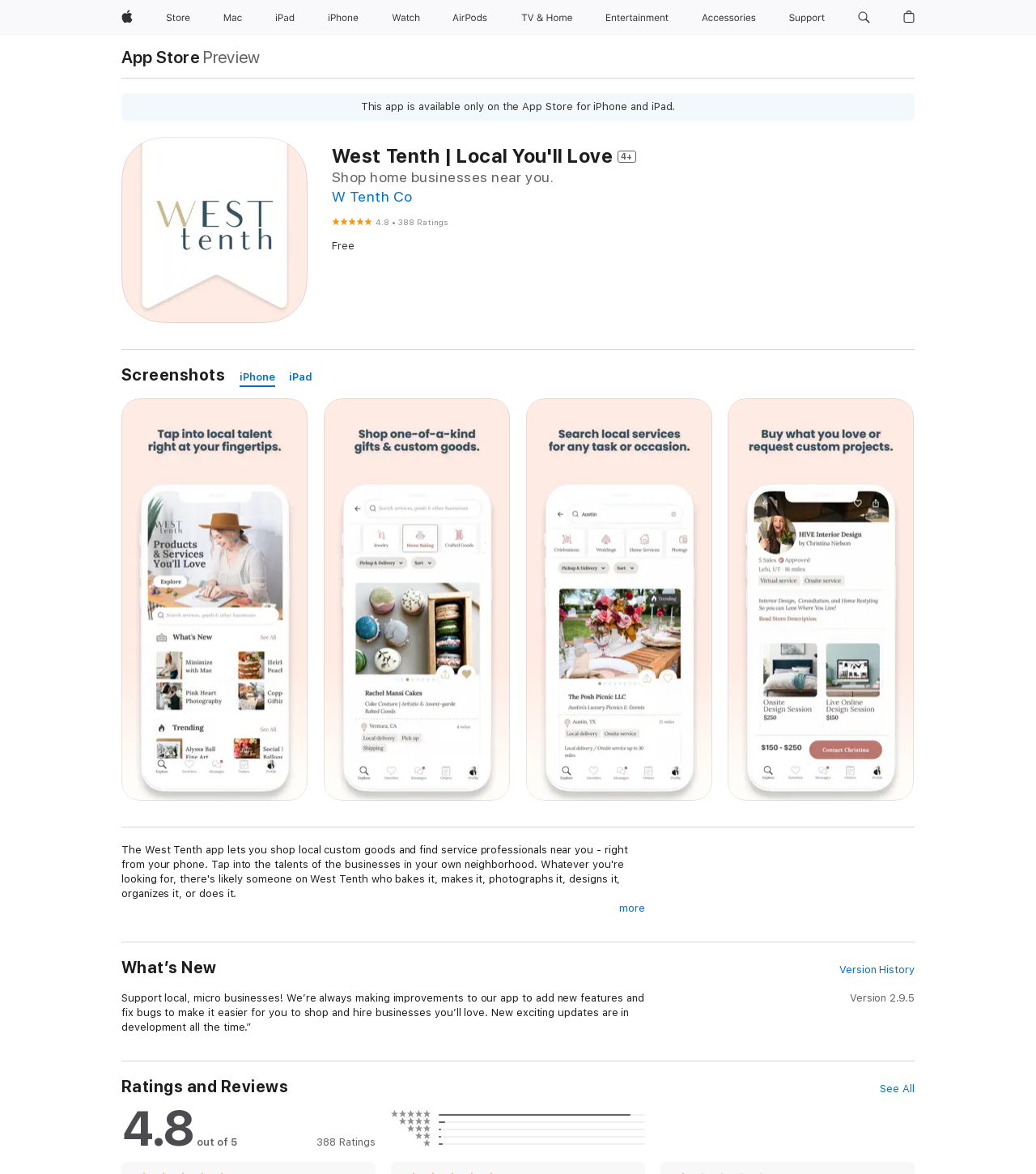What type of services are offered by West Tenth | Local You'll Love?
Give a single word or phrase answer based on the content of the image.

Home Bakers, Home Services, etc.